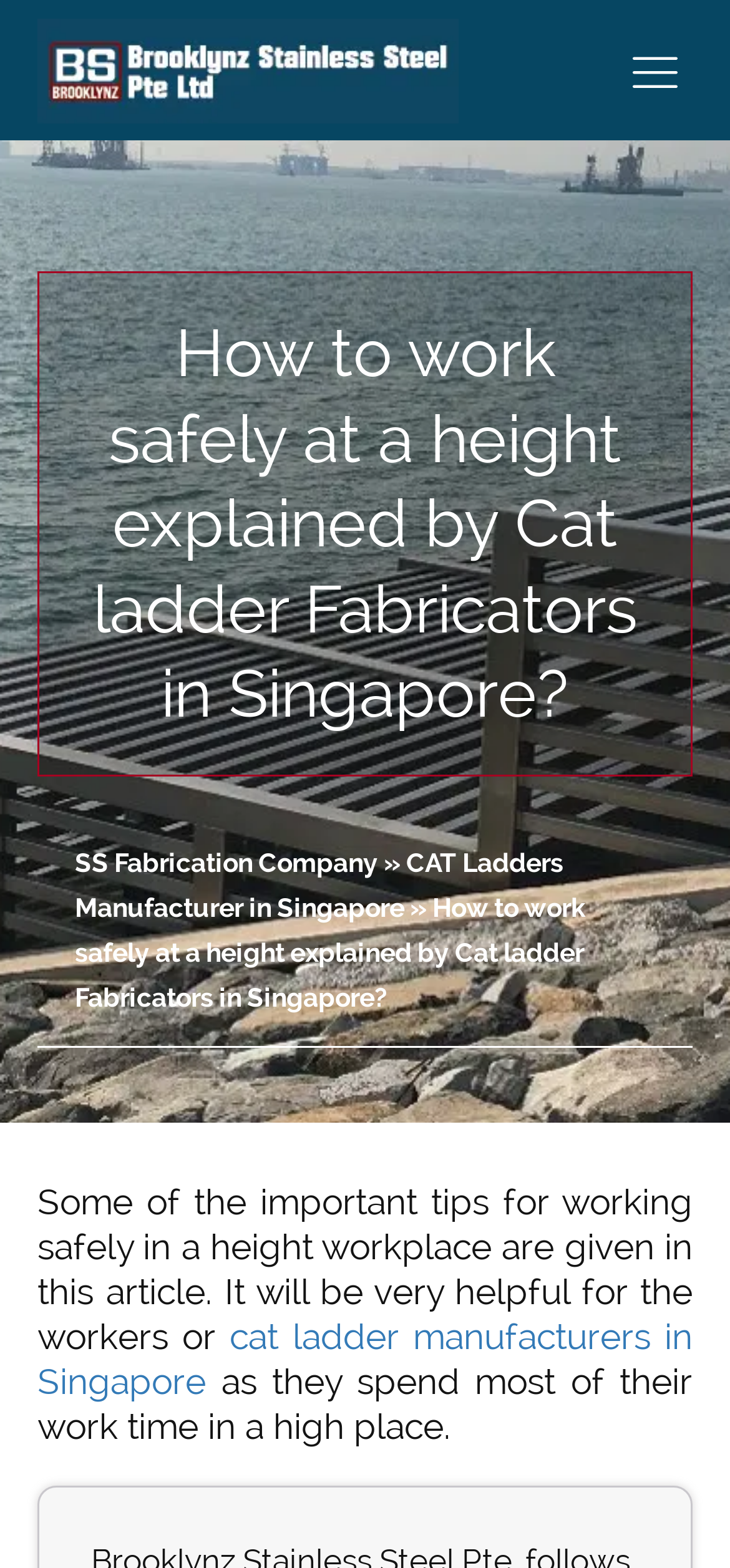What is the location of the cat ladder manufacturers mentioned in the article? From the image, respond with a single word or brief phrase.

Singapore